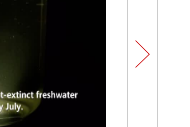Please provide a comprehensive response to the question based on the details in the image: What is resonating with the gentle ripples?

According to the caption, the sound of the piano is resonating with the gentle ripples, implying that the music being played on the piano is harmonizing with the soft movements of the water.